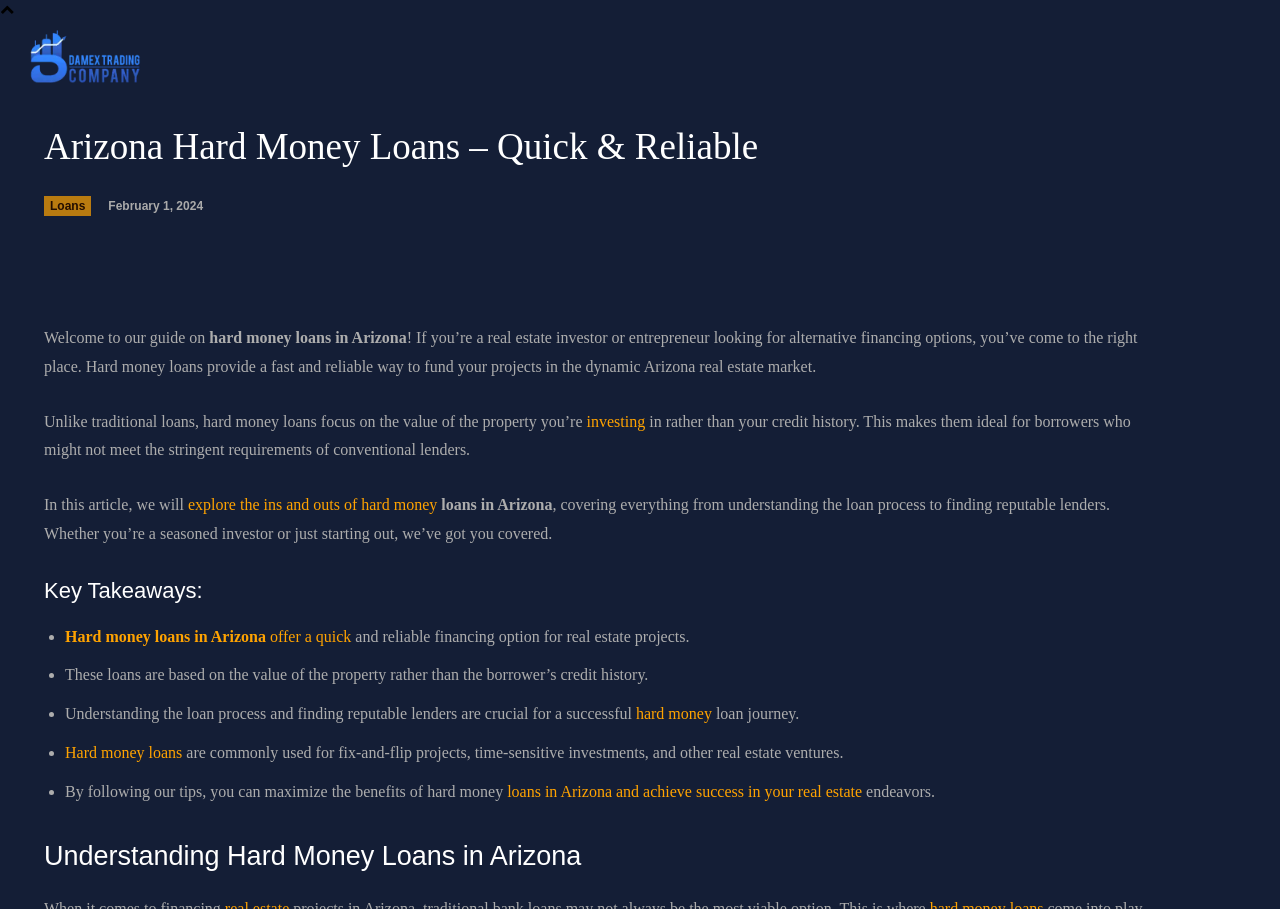Determine the bounding box coordinates of the element that should be clicked to execute the following command: "Click the 'Contact Us' link".

[0.775, 0.023, 0.827, 0.106]